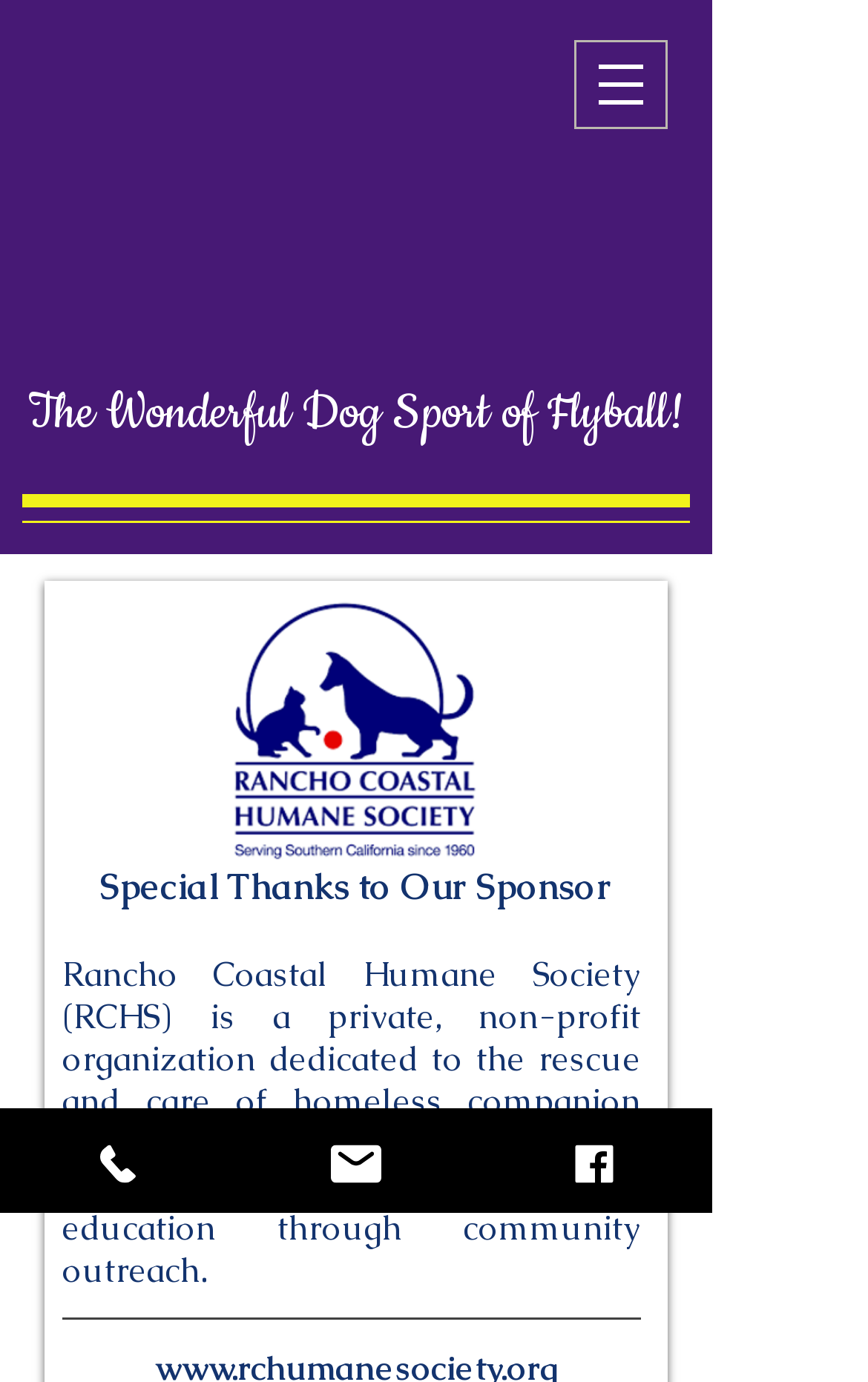Please provide a one-word or short phrase answer to the question:
What is the topic of the webpage?

Flyball